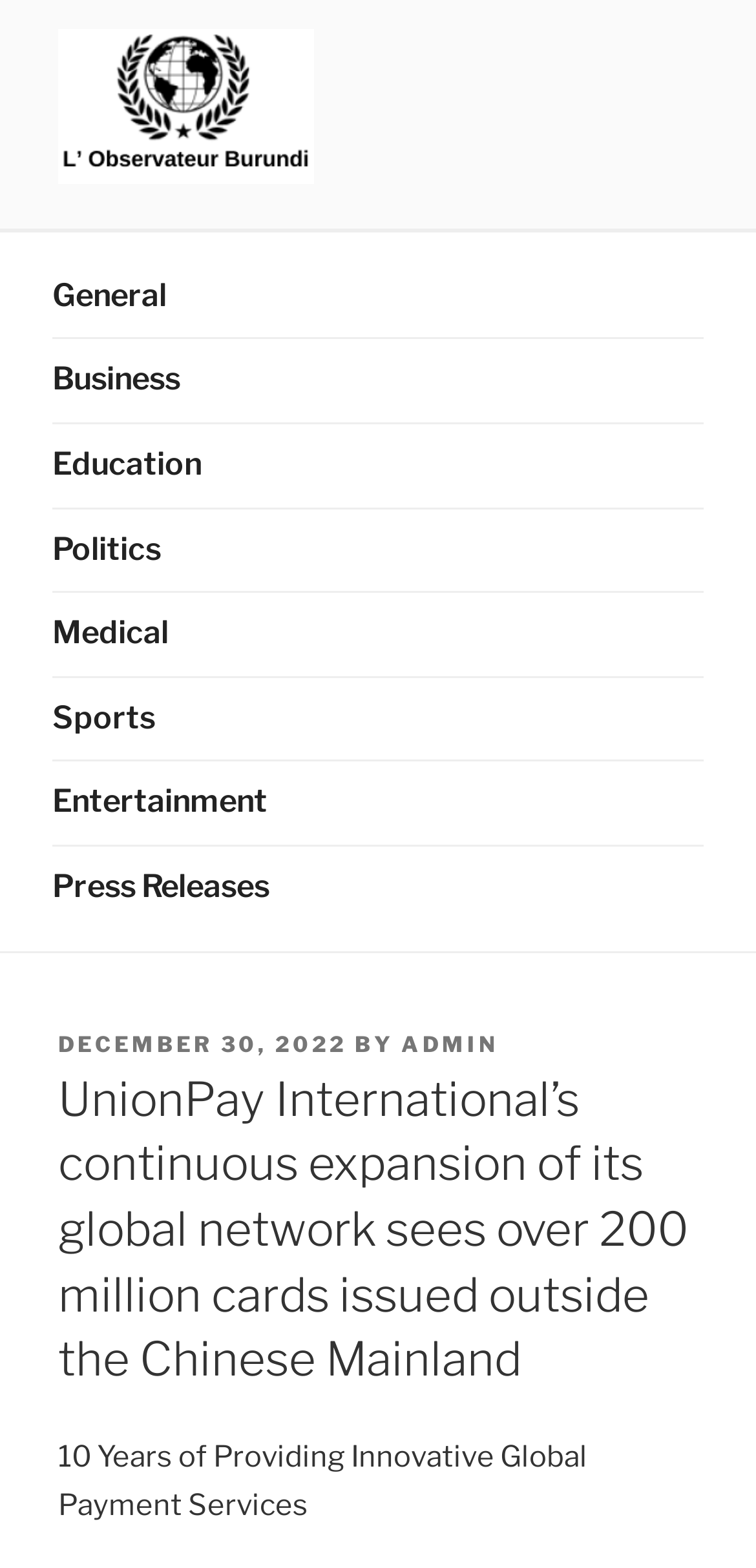Please identify the coordinates of the bounding box that should be clicked to fulfill this instruction: "Explore the 'Business' category".

[0.07, 0.217, 0.93, 0.269]